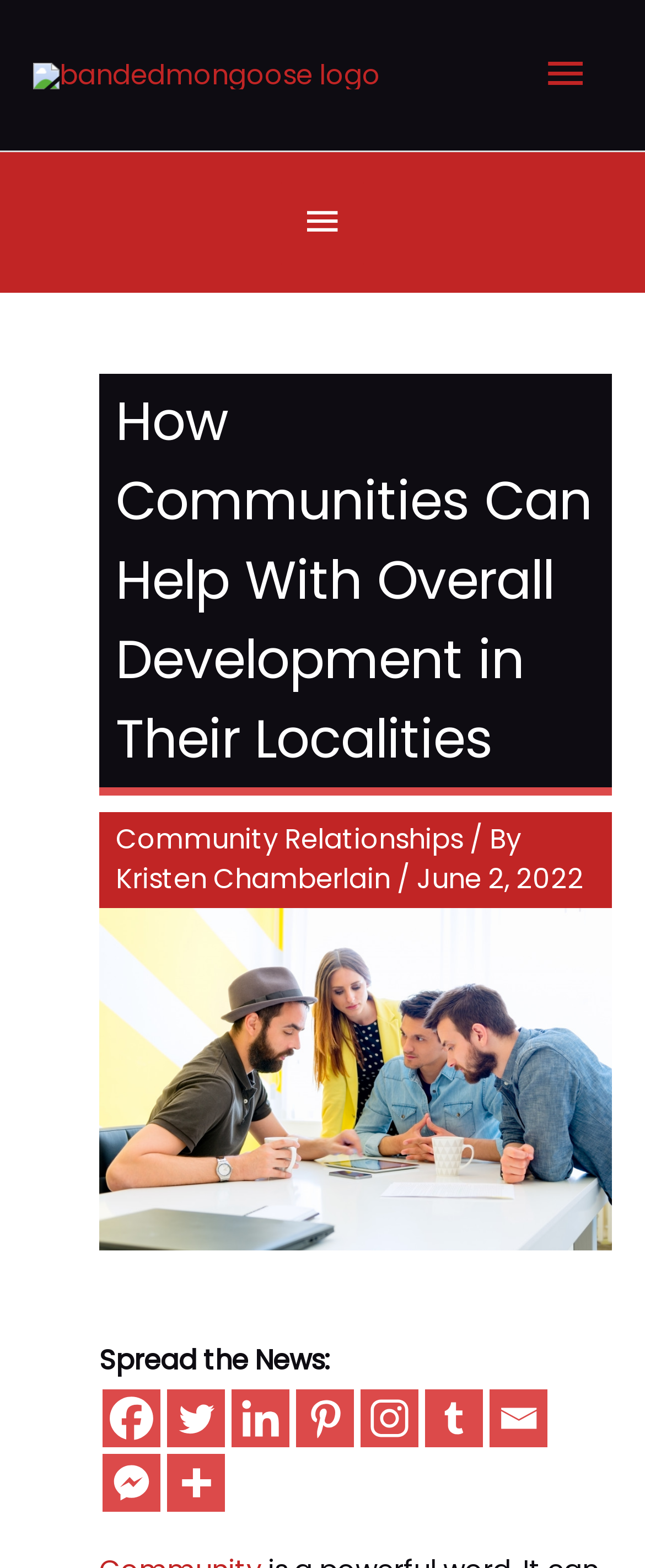What is the logo of the website?
Refer to the image and give a detailed response to the question.

The logo of the website can be found at the top-left corner of the webpage. The image with the text 'bandedmongoose logo' is the logo of the website.